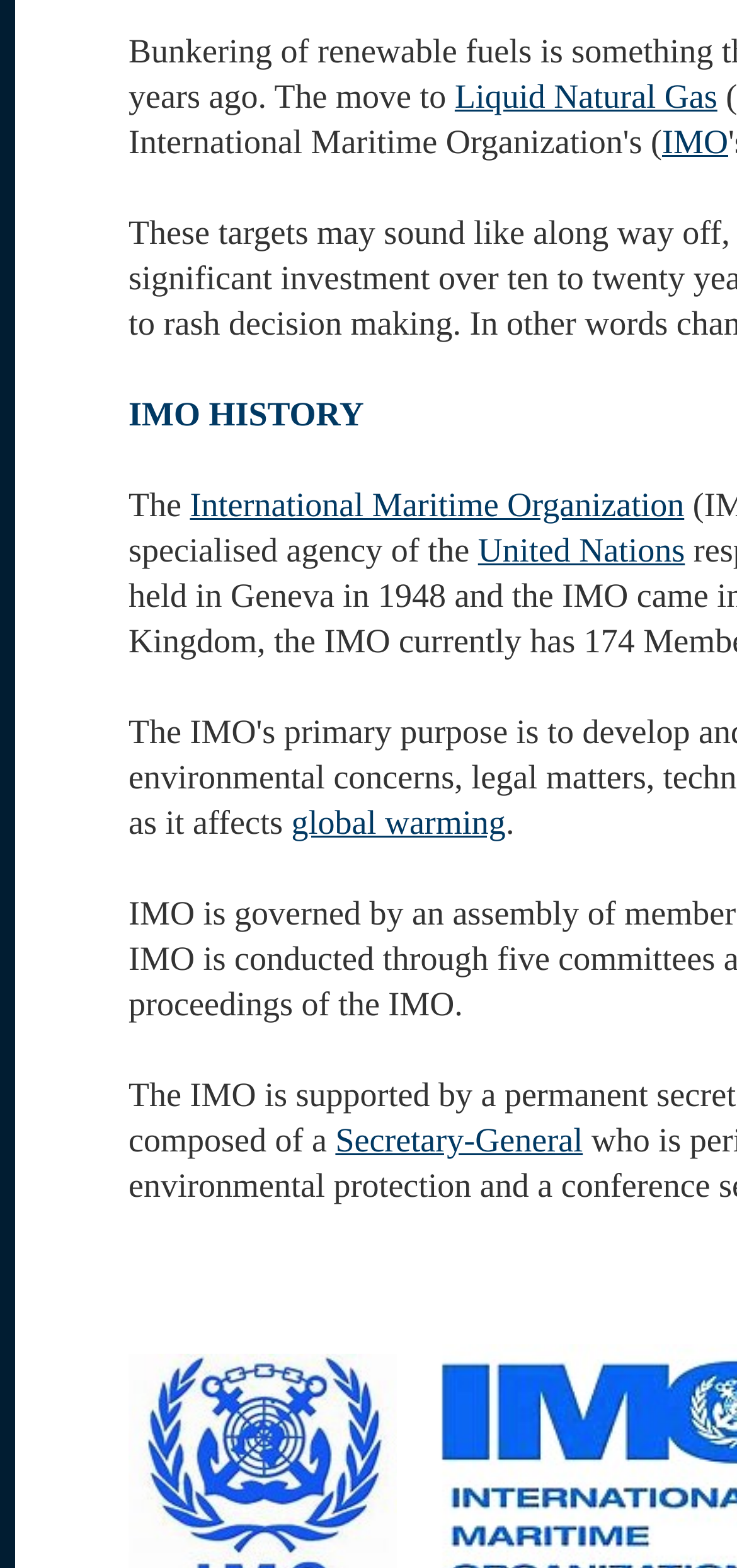What is the topic mentioned after 'Secretary-General'?
Give a single word or phrase as your answer by examining the image.

global warming